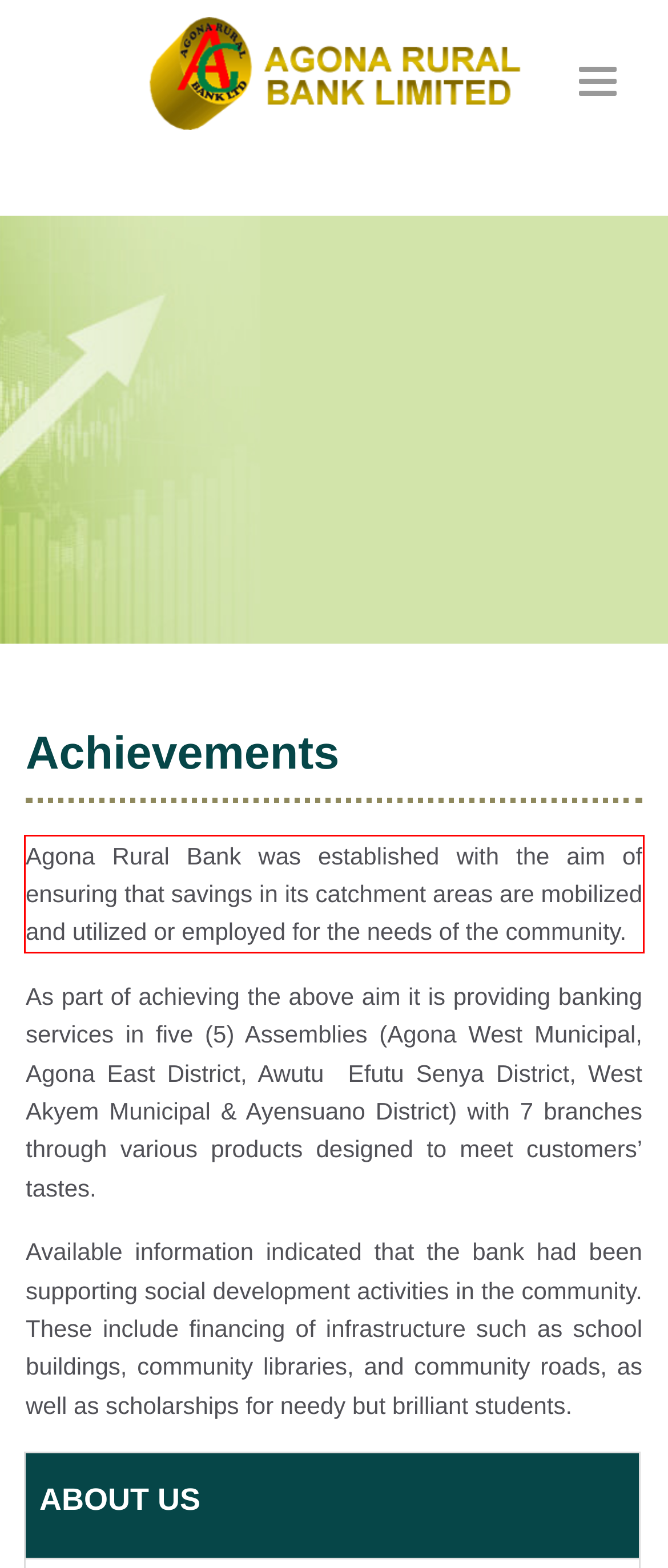Please identify the text within the red rectangular bounding box in the provided webpage screenshot.

Agona Rural Bank was established with the aim of ensuring that savings in its catchment areas are mobilized and utilized or employed for the needs of the community.